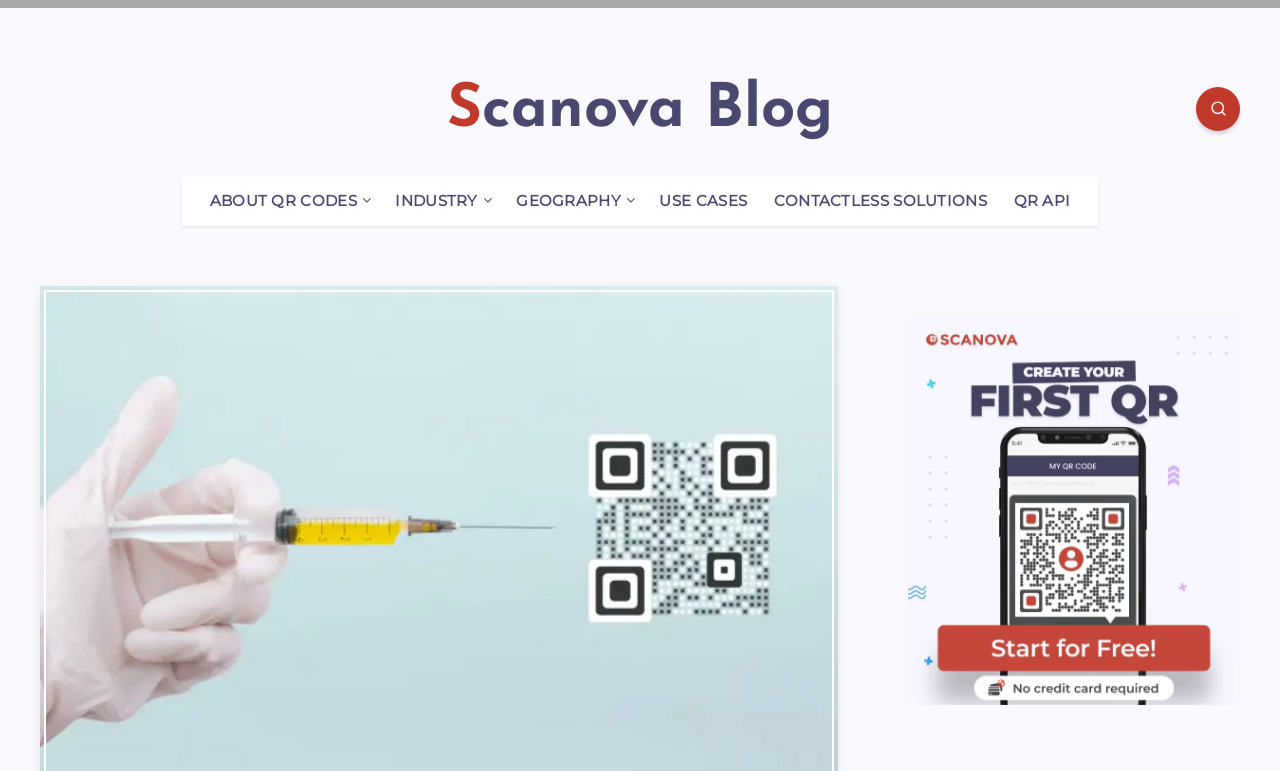How many links are in the top navigation bar?
Give a one-word or short-phrase answer derived from the screenshot.

6